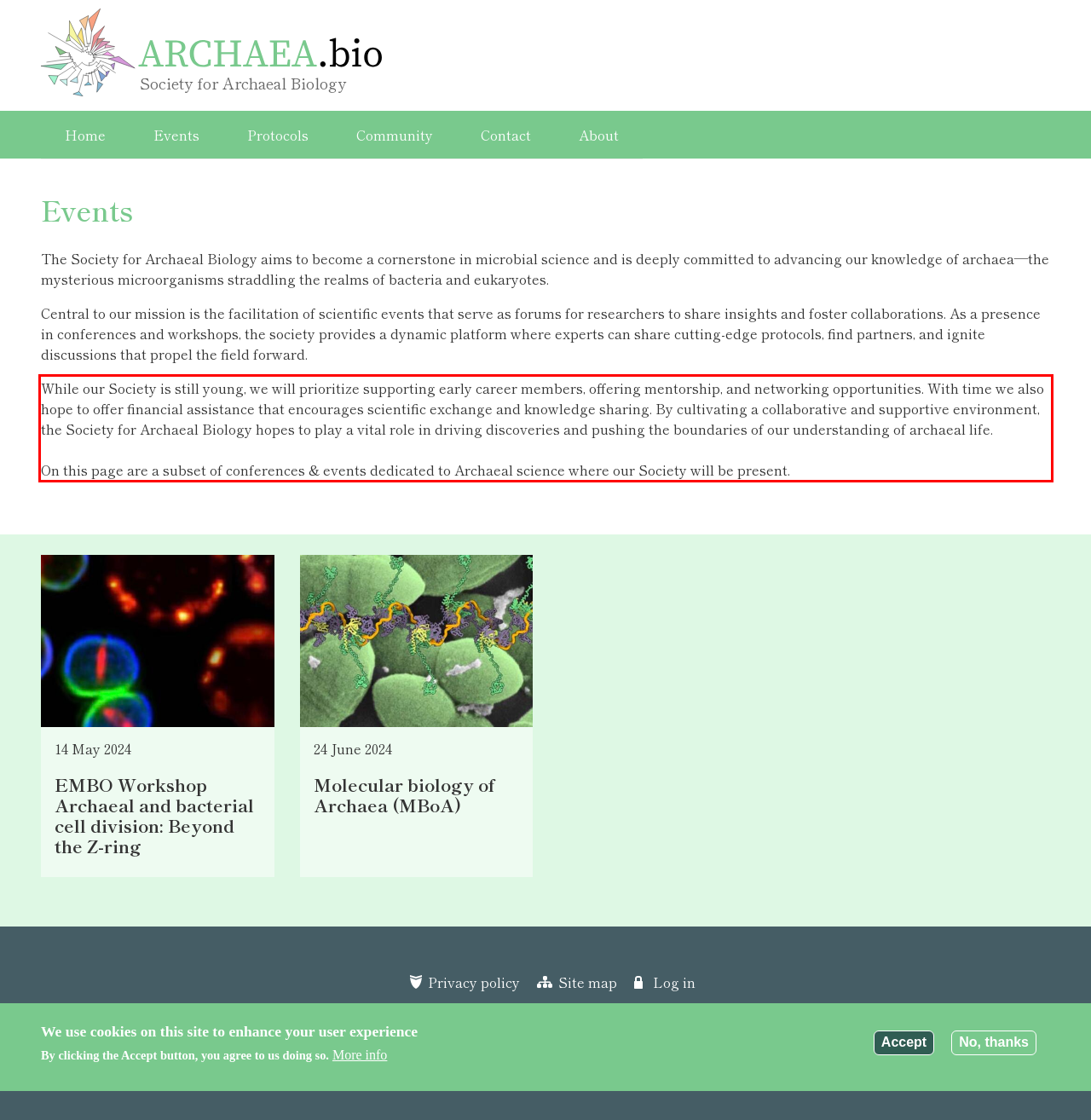Please identify and extract the text content from the UI element encased in a red bounding box on the provided webpage screenshot.

While our Society is still young, we will prioritize supporting early career members, offering mentorship, and networking opportunities. With time we also hope to offer financial assistance that encourages scientific exchange and knowledge sharing. By cultivating a collaborative and supportive environment, the Society for Archaeal Biology hopes to play a vital role in driving discoveries and pushing the boundaries of our understanding of archaeal life. On this page are a subset of conferences & events dedicated to Archaeal science where our Society will be present.